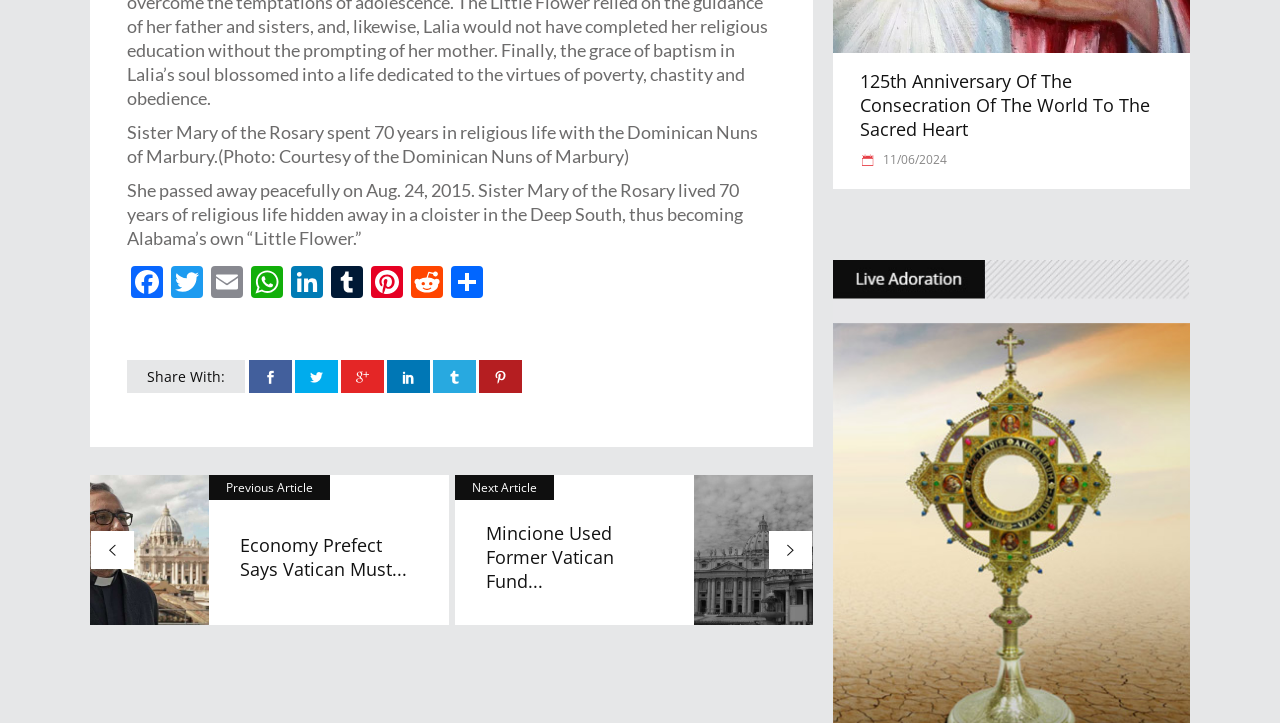Provide a brief response using a word or short phrase to this question:
What is the title of the previous article?

Economy Prefect Says Vatican Must...